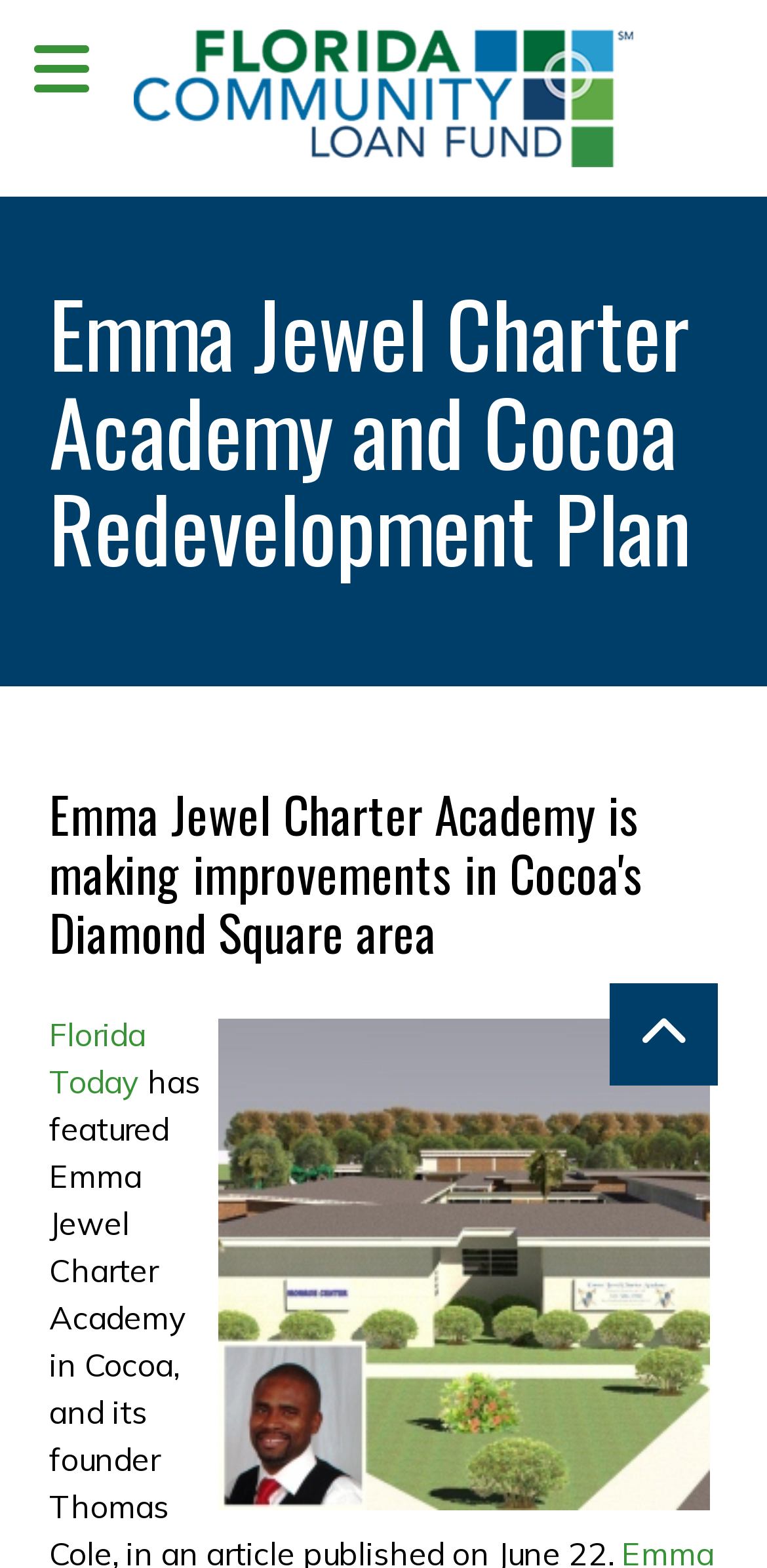What is the name of the charter academy?
Please respond to the question with a detailed and thorough explanation.

The name of the charter academy can be found in the heading element which says 'Emma Jewel Charter Academy and Cocoa Redevelopment Plan'. This heading is a prominent element on the webpage, indicating that it is the main topic of the page.